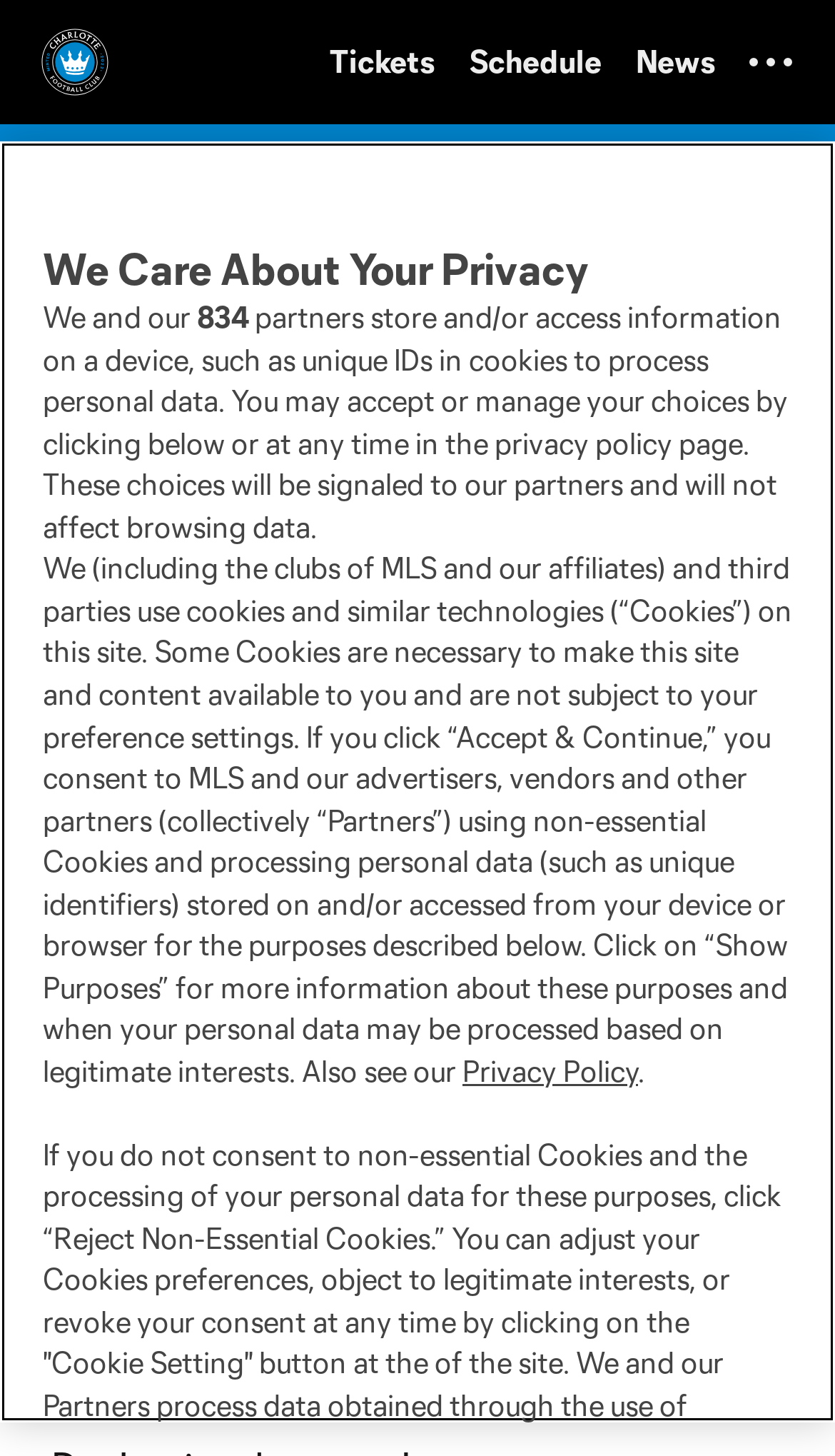Please specify the bounding box coordinates of the clickable region necessary for completing the following instruction: "Toggle overflow menu". The coordinates must consist of four float numbers between 0 and 1, i.e., [left, top, right, bottom].

[0.877, 0.0, 0.969, 0.085]